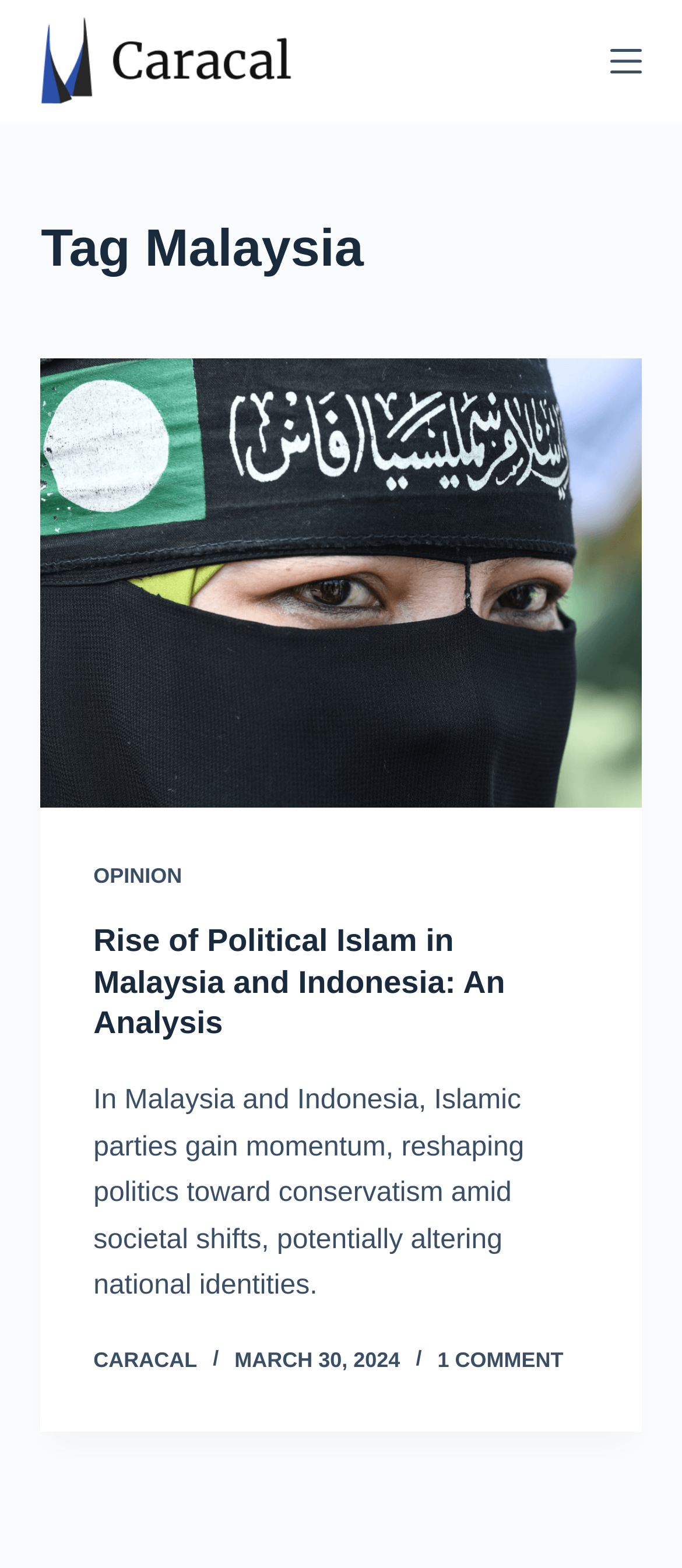Generate an in-depth caption that captures all aspects of the webpage.

The webpage is about the Malaysia Archives of Caracal, a platform that features articles and opinions on various topics. At the top-left corner, there is a link to skip to the content, followed by the Caracal logo, which is an image with a link. On the top-right corner, there is a menu button.

Below the logo, there is a header section with a heading that reads "Tag Malaysia". Underneath, there is an article section that takes up most of the page. The article section contains a link to an article titled "Rise of Political Islam in Malaysia and Indonesia: An Analysis", accompanied by an image. The article title is also repeated as a heading below the image.

The article summary is provided in a paragraph of text, which discusses the rise of Islamic parties in Malaysia and Indonesia and their impact on national identities. Below the summary, there are links to the article title again, as well as to "OPINION" and "CARACAL". The date "MARCH 30, 2024" is displayed, followed by a link to "1 COMMENT".

Overall, the webpage has a simple layout with a focus on presenting a single article and its related information. There are a total of 5 links, 2 images, 1 button, 1 header, and 1 time element on the page.